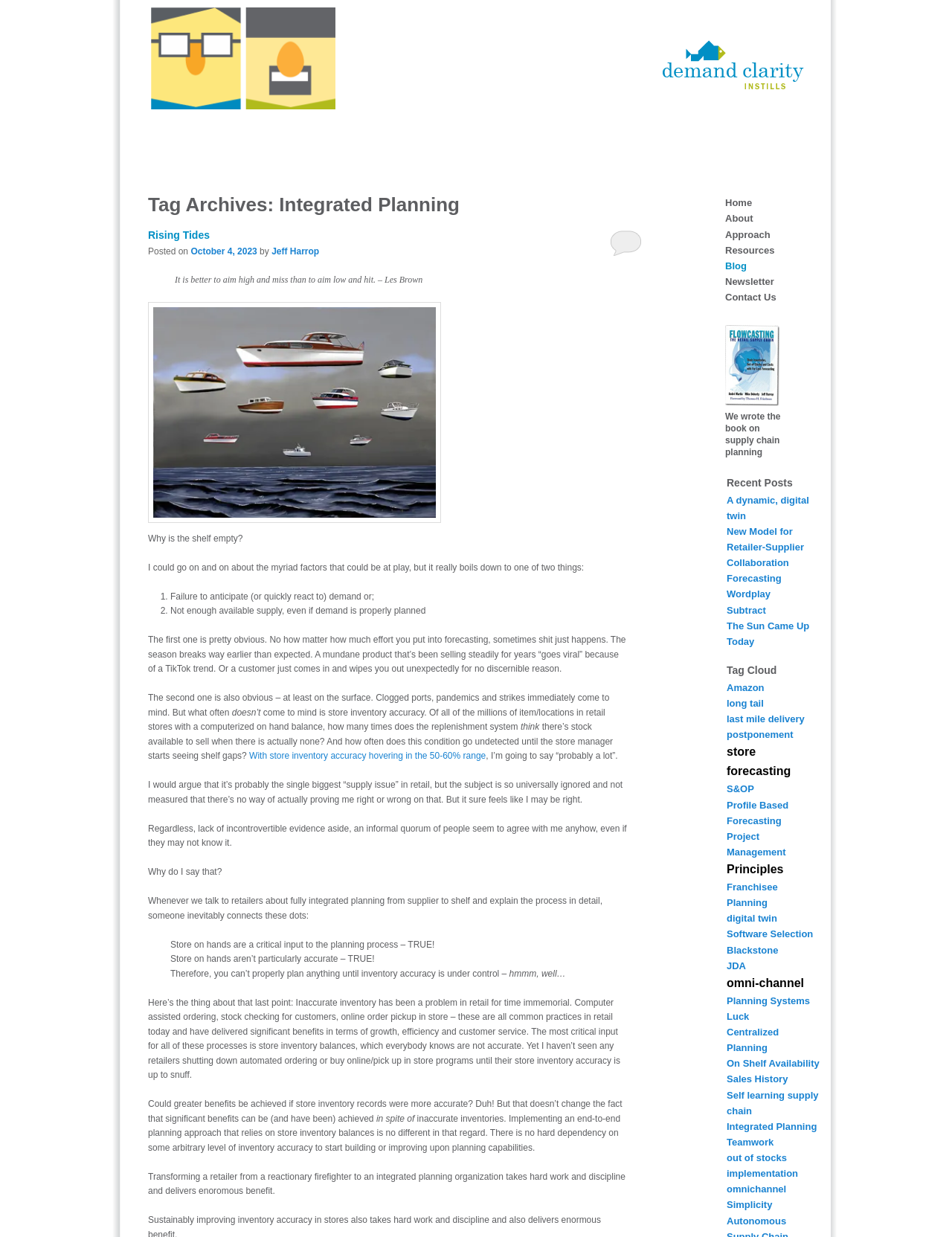Provide a single word or phrase to answer the given question: 
What is the text of the quote in the blog post?

It is better to aim high and miss than to aim low and hit. – Les Brown